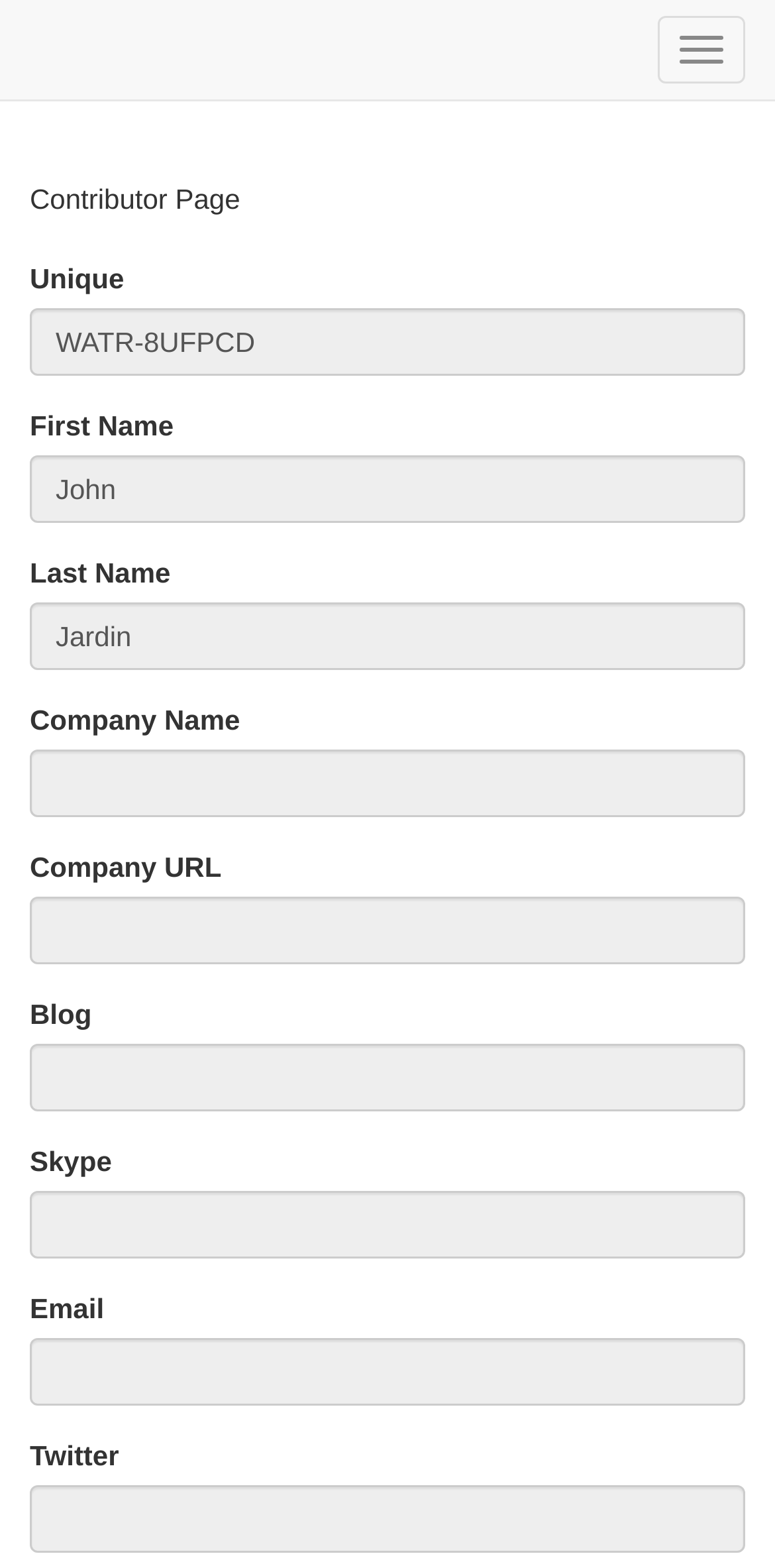How many textboxes are there on the webpage?
Answer the question in as much detail as possible.

There are 9 textboxes on the webpage, each corresponding to a different field such as 'Unique', 'First Name', 'Last Name', 'Company Name', 'Company URL', 'Blog', 'Skype', 'Email', and 'Twitter'.